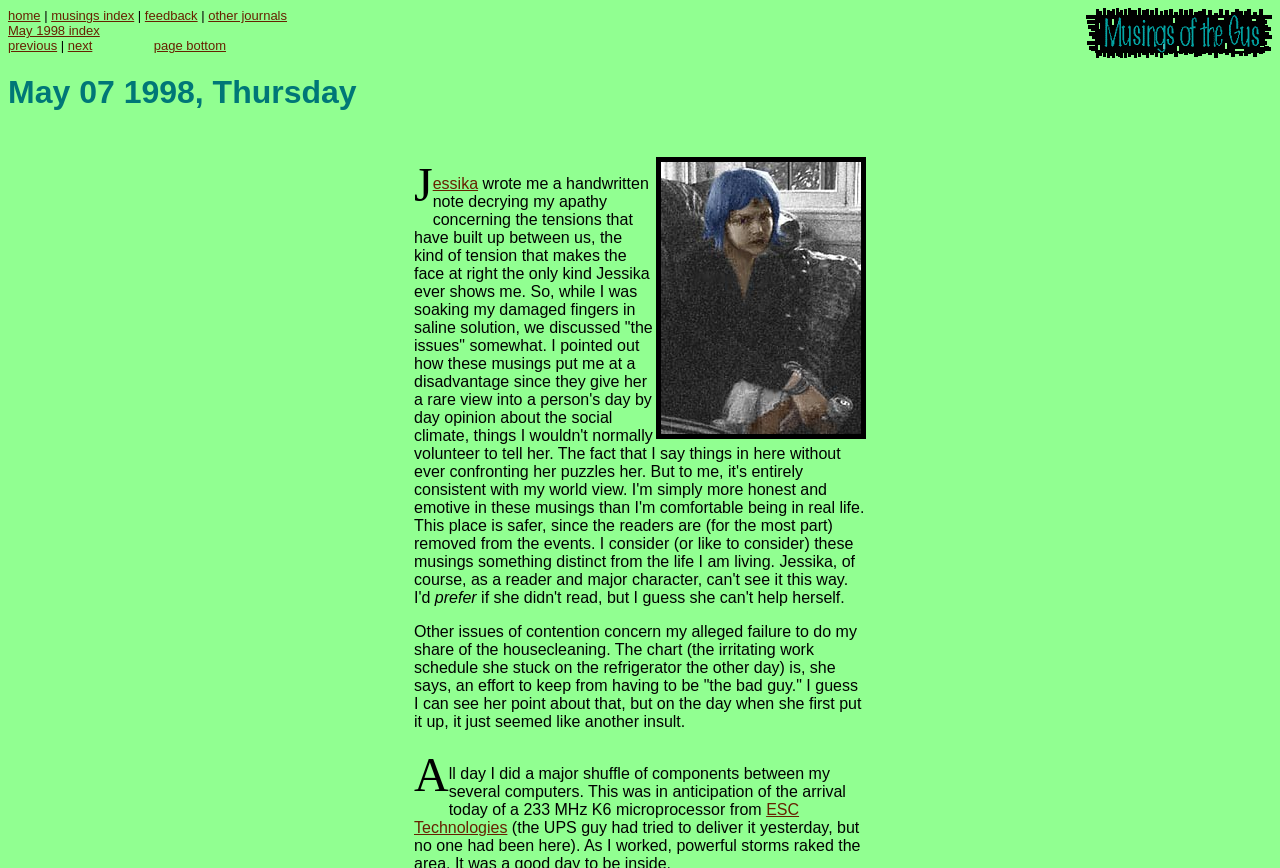Use a single word or phrase to respond to the question:
What is the company mentioned in the journal entry?

ESC Technologies